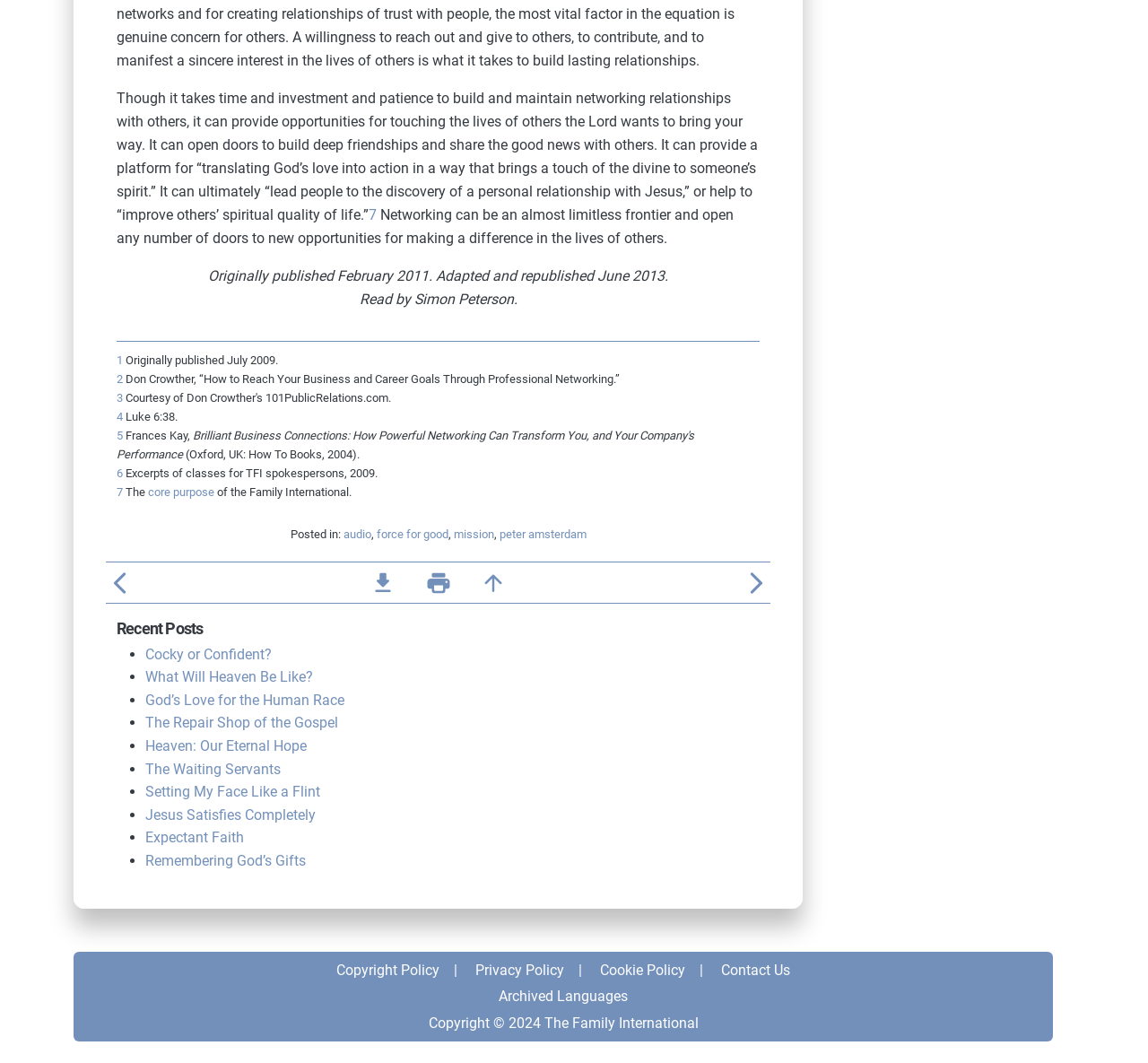Please look at the image and answer the question with a detailed explanation: What is the category of the post?

The post is categorized under 'force for good', which is one of the links listed under 'Posted in:' at the top of the page.